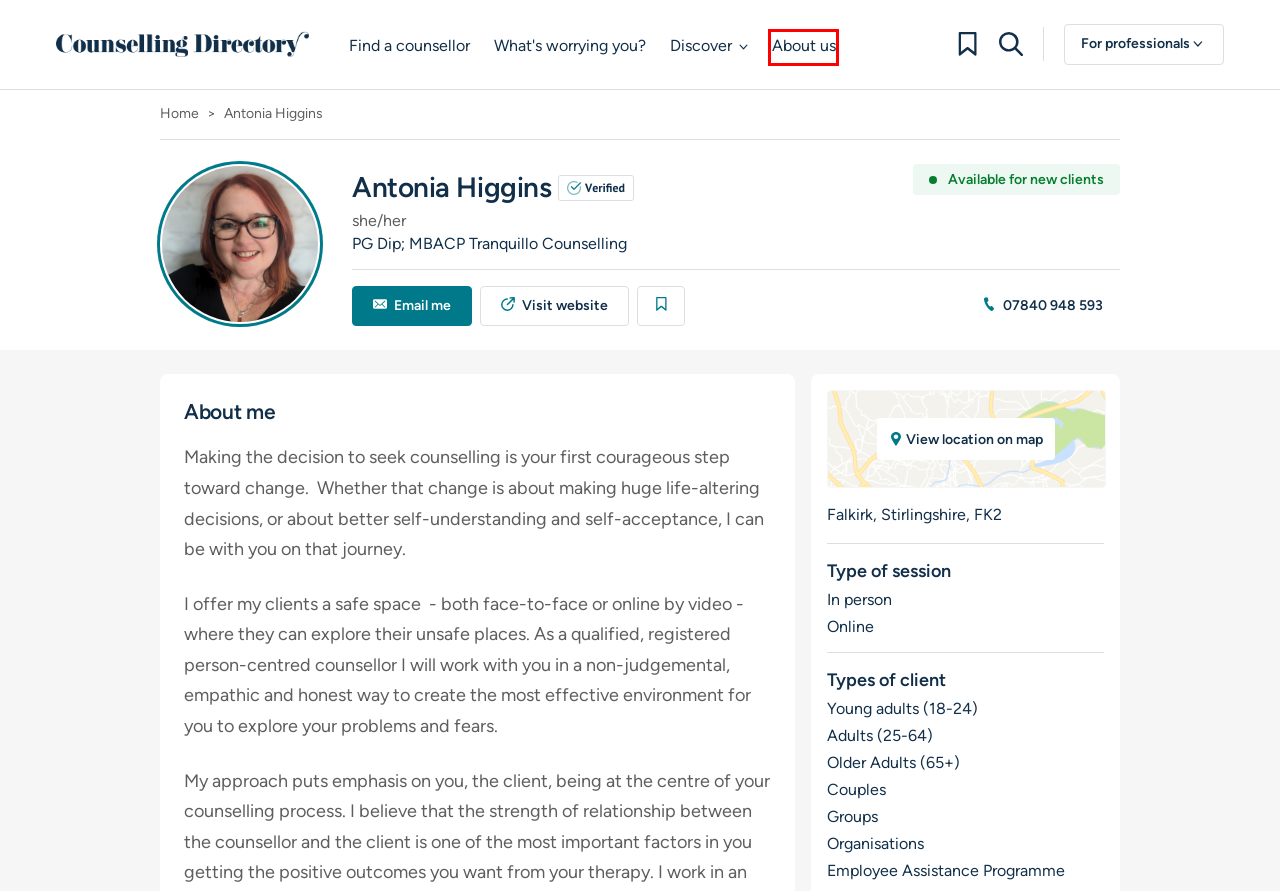You are given a screenshot of a webpage with a red rectangle bounding box around a UI element. Select the webpage description that best matches the new webpage after clicking the element in the bounding box. Here are the candidates:
A. Find the right Counsellor or Therapist for you - Counselling Directory
B. About Counselling Directory | Happiful - Counselling Directory
C. Our Policy - Counselling Directory
D. About Happiful
E. Counselling Directory - Find a Counsellor Near You
F. Terms & Conditions - Counselling Directory
G. What's worrying you? - Counselling Directory
H. Contact Counselling Directory

B